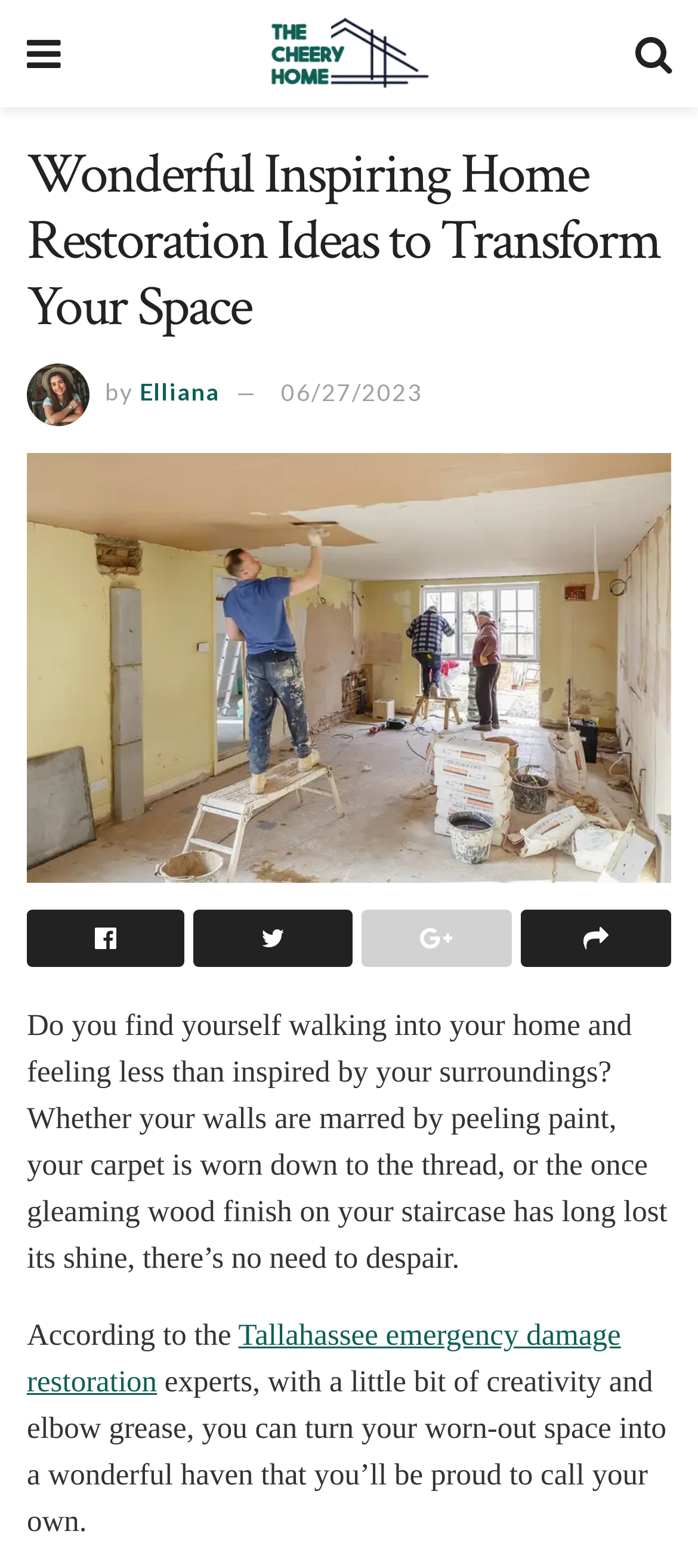Please locate and retrieve the main header text of the webpage.

Wonderful Inspiring Home Restoration Ideas to Transform Your Space